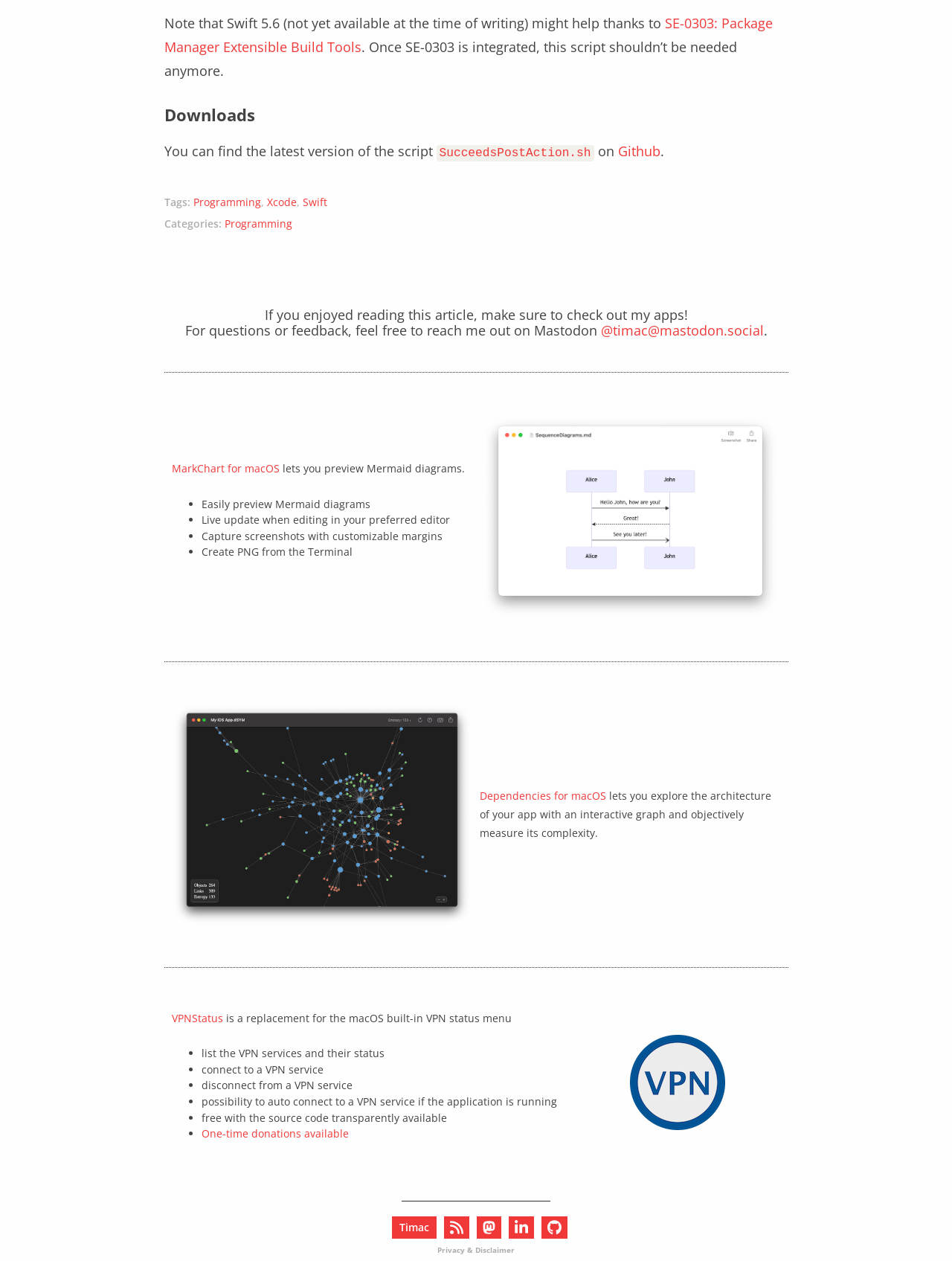What is the name of the diagram preview app for macOS?
Kindly answer the question with as much detail as you can.

The question is asking about the name of the diagram preview app for macOS. By reading the text, we can find the sentence 'MarkChart for macOS lets you preview Mermaid diagrams.' which clearly states the name of the app.